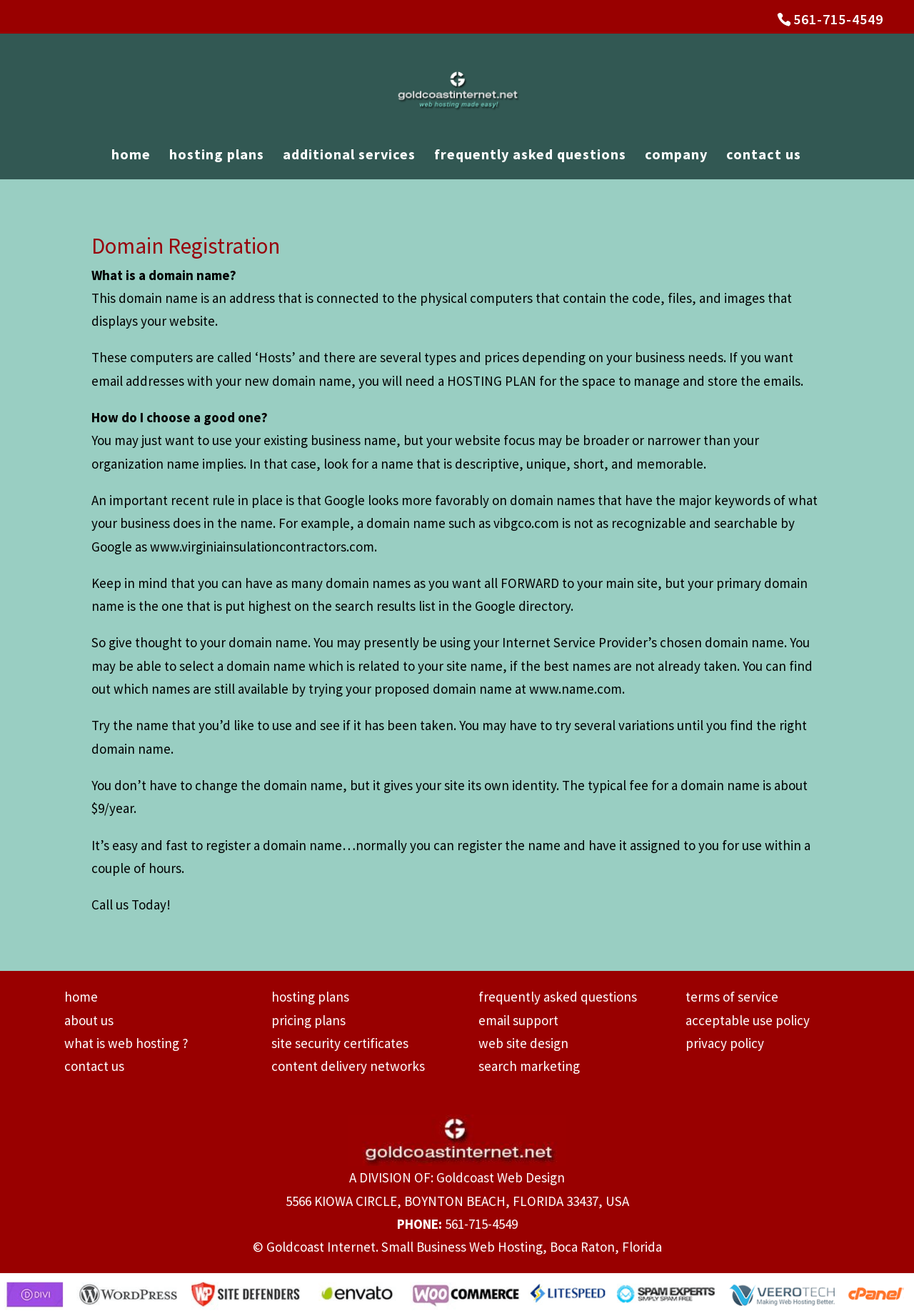Kindly determine the bounding box coordinates for the area that needs to be clicked to execute this instruction: "Visit the home page".

[0.122, 0.113, 0.165, 0.136]